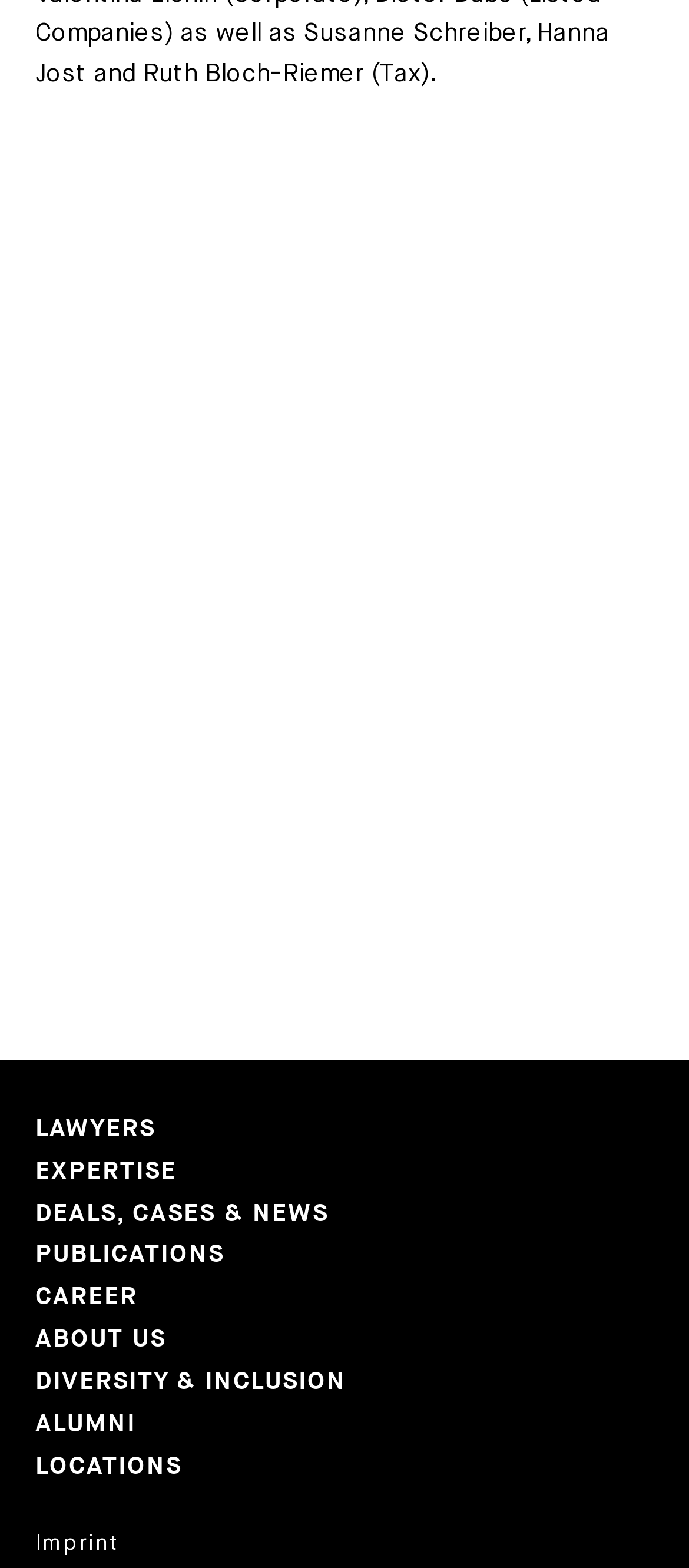Can you look at the image and give a comprehensive answer to the question:
What is the last link at the bottom of the page?

I found a link element at the bottom of the page with the text 'Imprint', indicating that it is the last link on the page.